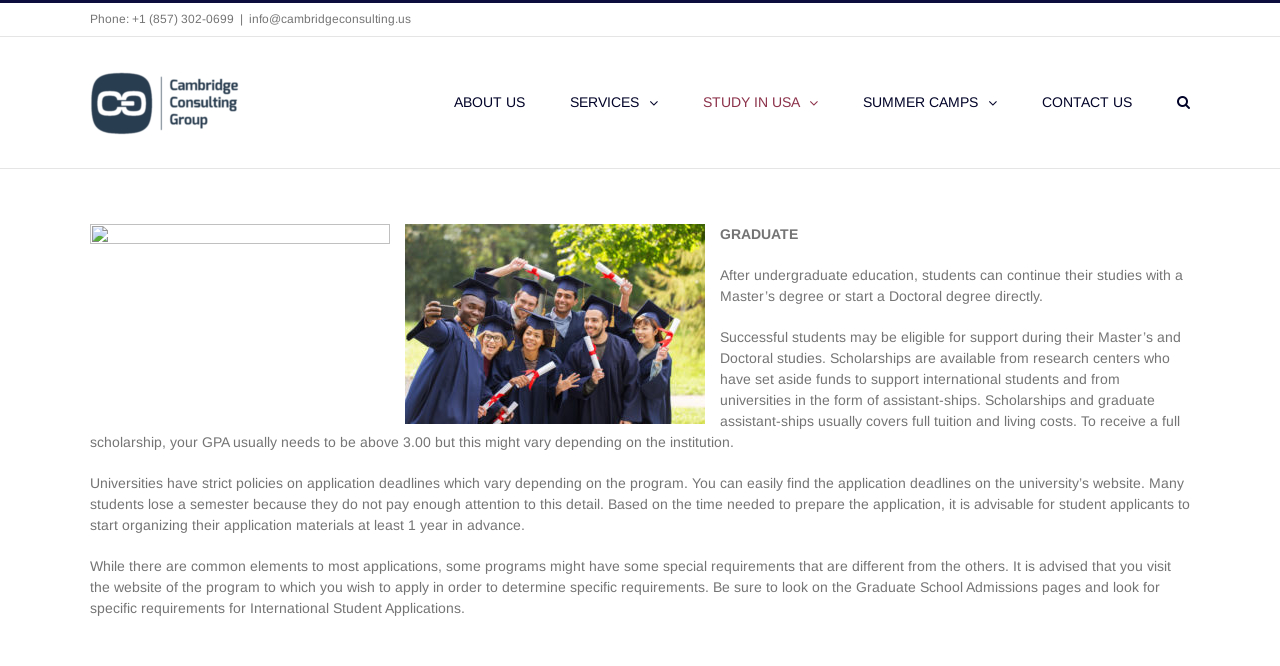Carefully examine the image and provide an in-depth answer to the question: How far in advance should students start organizing their application materials?

The webpage advises student applicants to start organizing their application materials at least 1 year in advance, based on the time needed to prepare the application, as stated in the fourth paragraph.